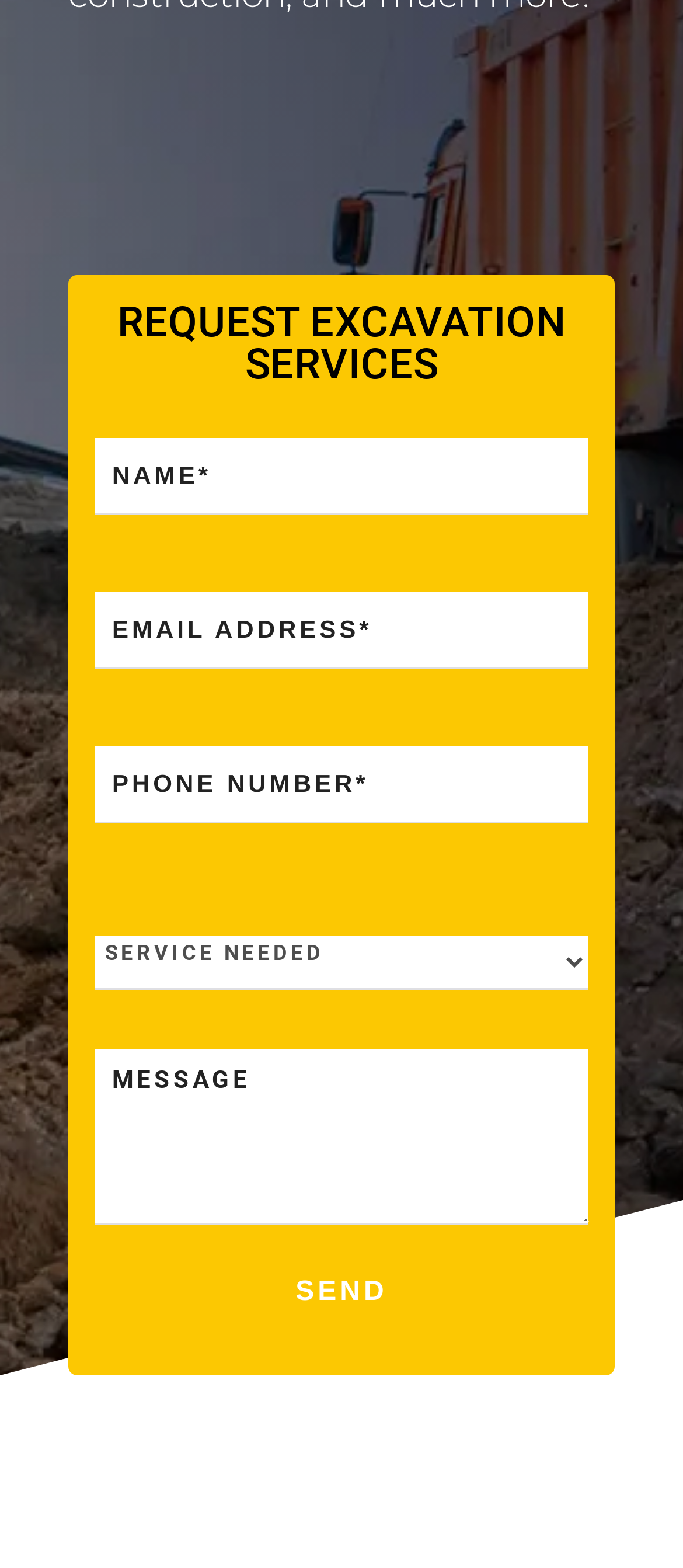How many text fields are in the contact form?
Refer to the image and provide a thorough answer to the question.

The contact form contains four text fields: name, email address, phone number, and message. These fields allow users to enter their information and send a message or request to the recipient.